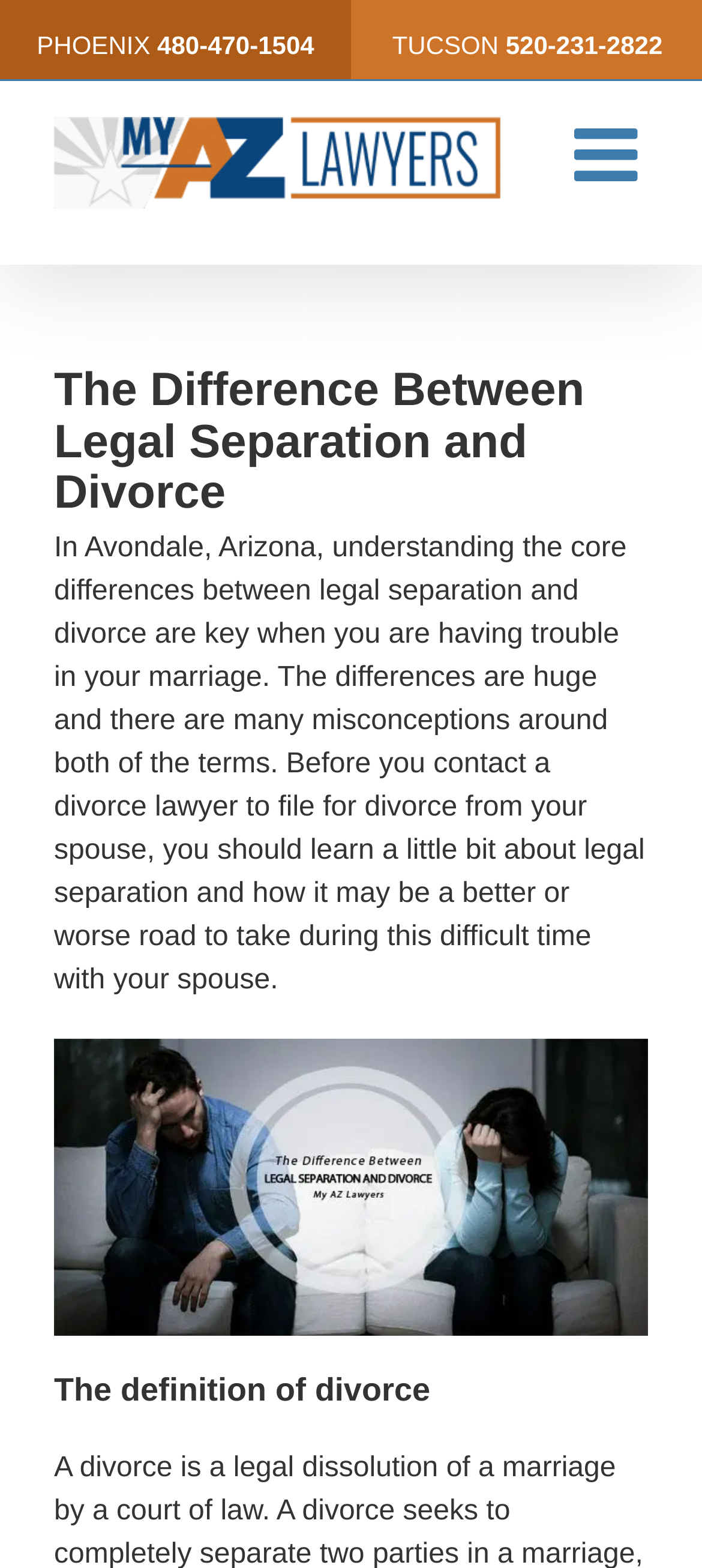What is the phone number for Phoenix?
Please respond to the question with a detailed and well-explained answer.

I found the phone number for Phoenix by looking at the navigation menu at the top of the page, where it says 'Secondary Menu'. Underneath, I saw two links, one for Phoenix and one for Tucson. The phone number for Phoenix is 480-470-1504.